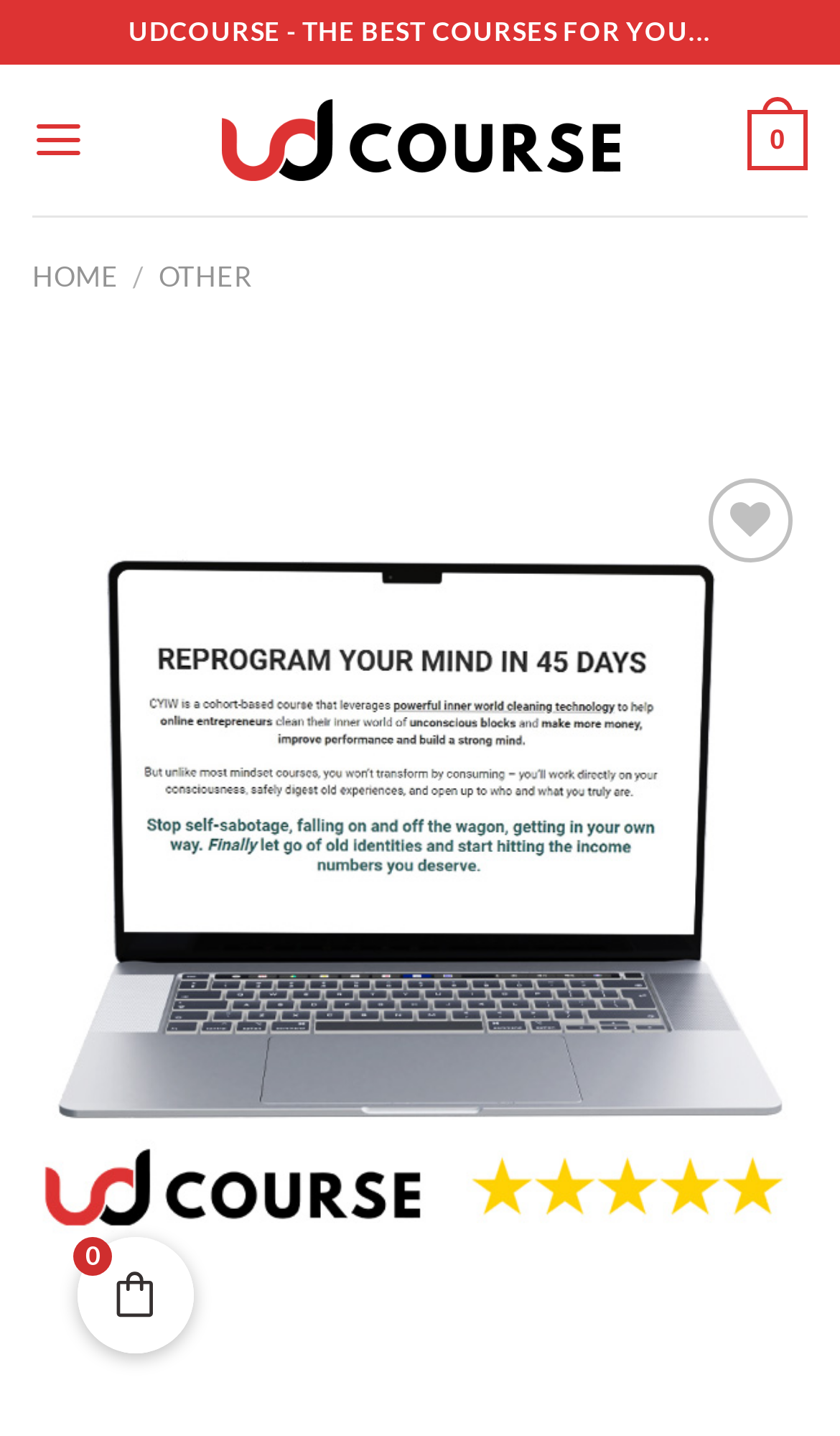Find the bounding box coordinates for the HTML element specified by: "Add to wishlist".

[0.813, 0.407, 0.936, 0.463]